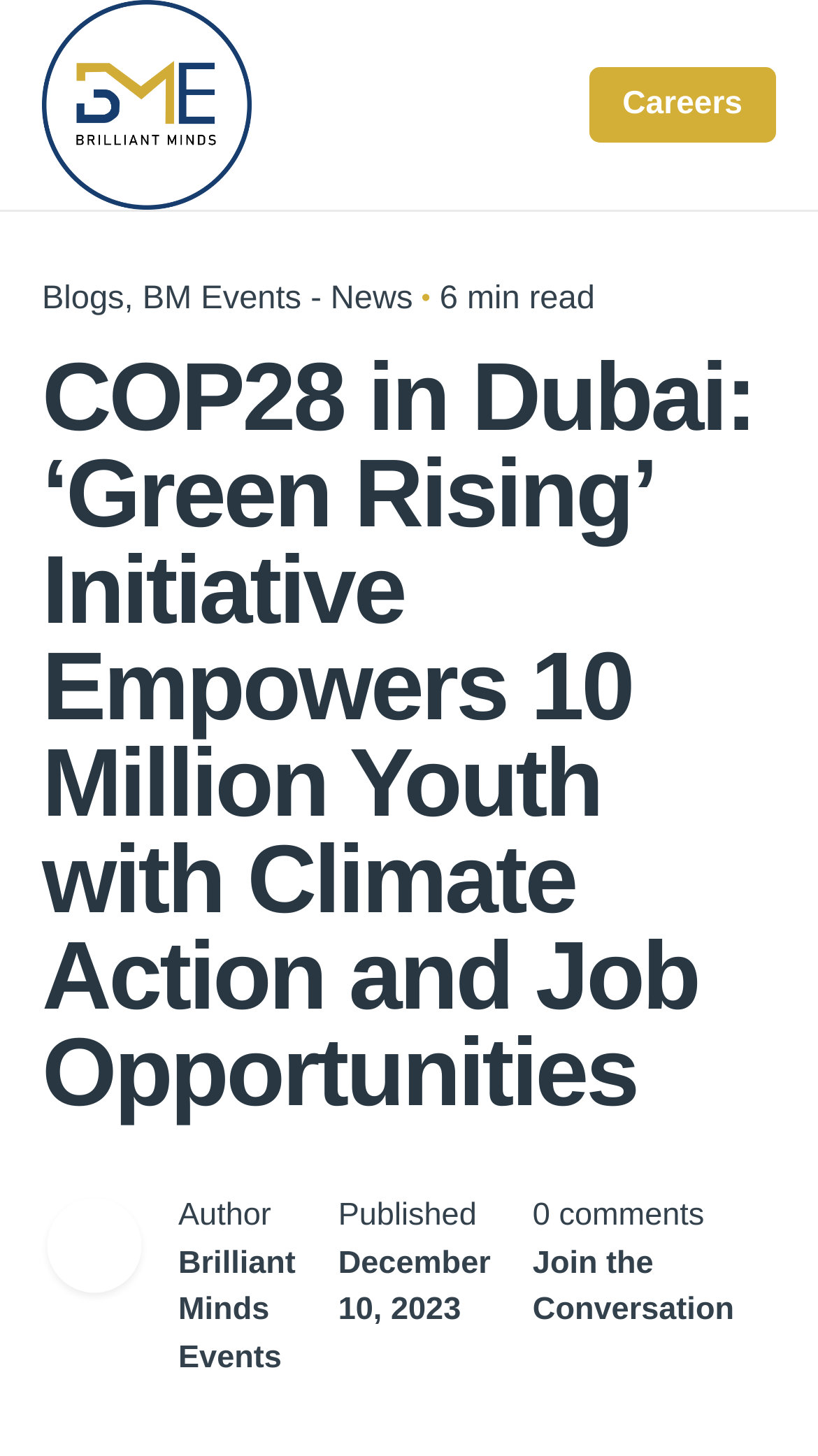Please determine the bounding box coordinates for the element with the description: "Blogs".

[0.051, 0.193, 0.163, 0.217]